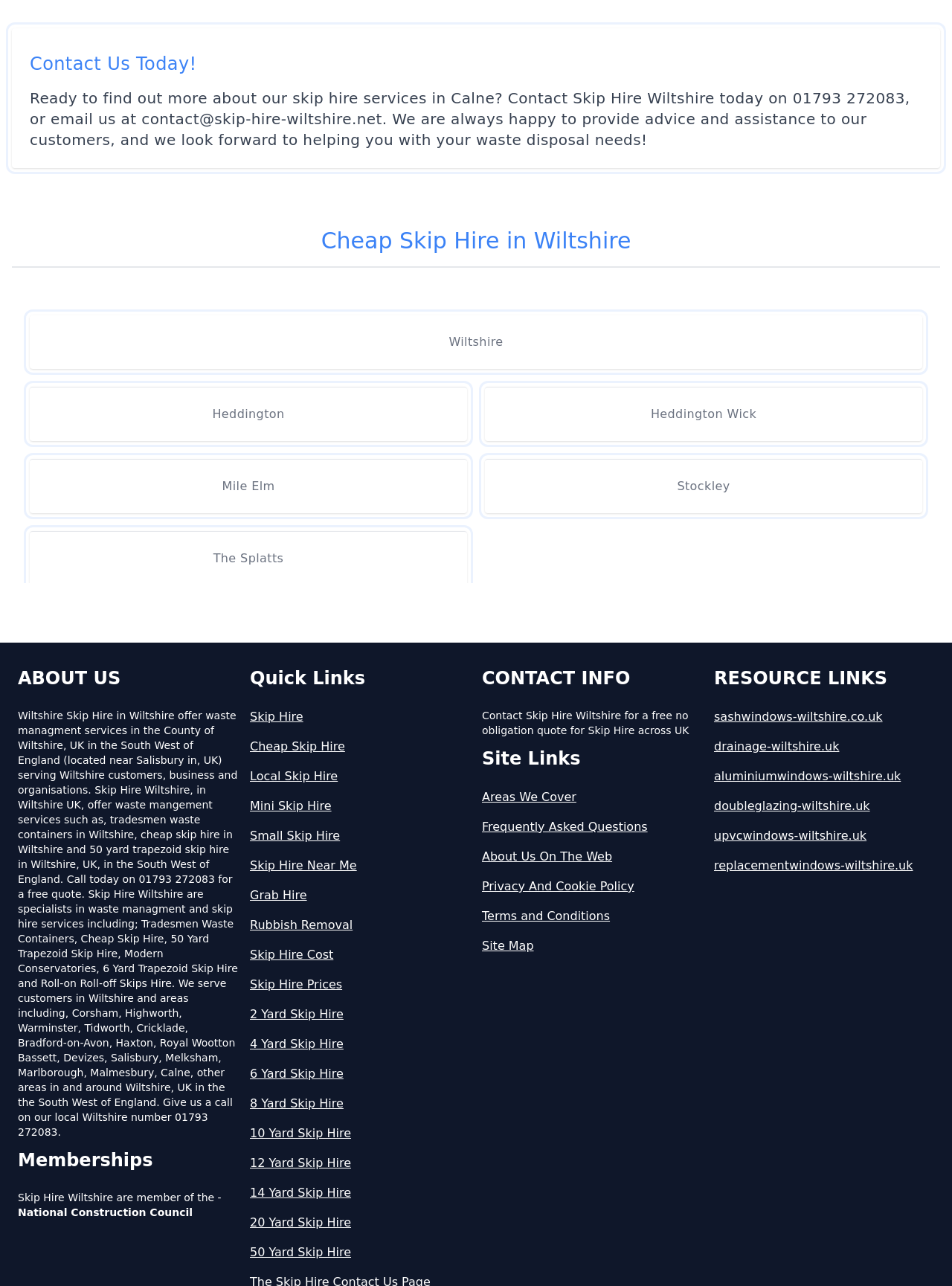Pinpoint the bounding box coordinates of the clickable area needed to execute the instruction: "Click the NEWS link". The coordinates should be specified as four float numbers between 0 and 1, i.e., [left, top, right, bottom].

None